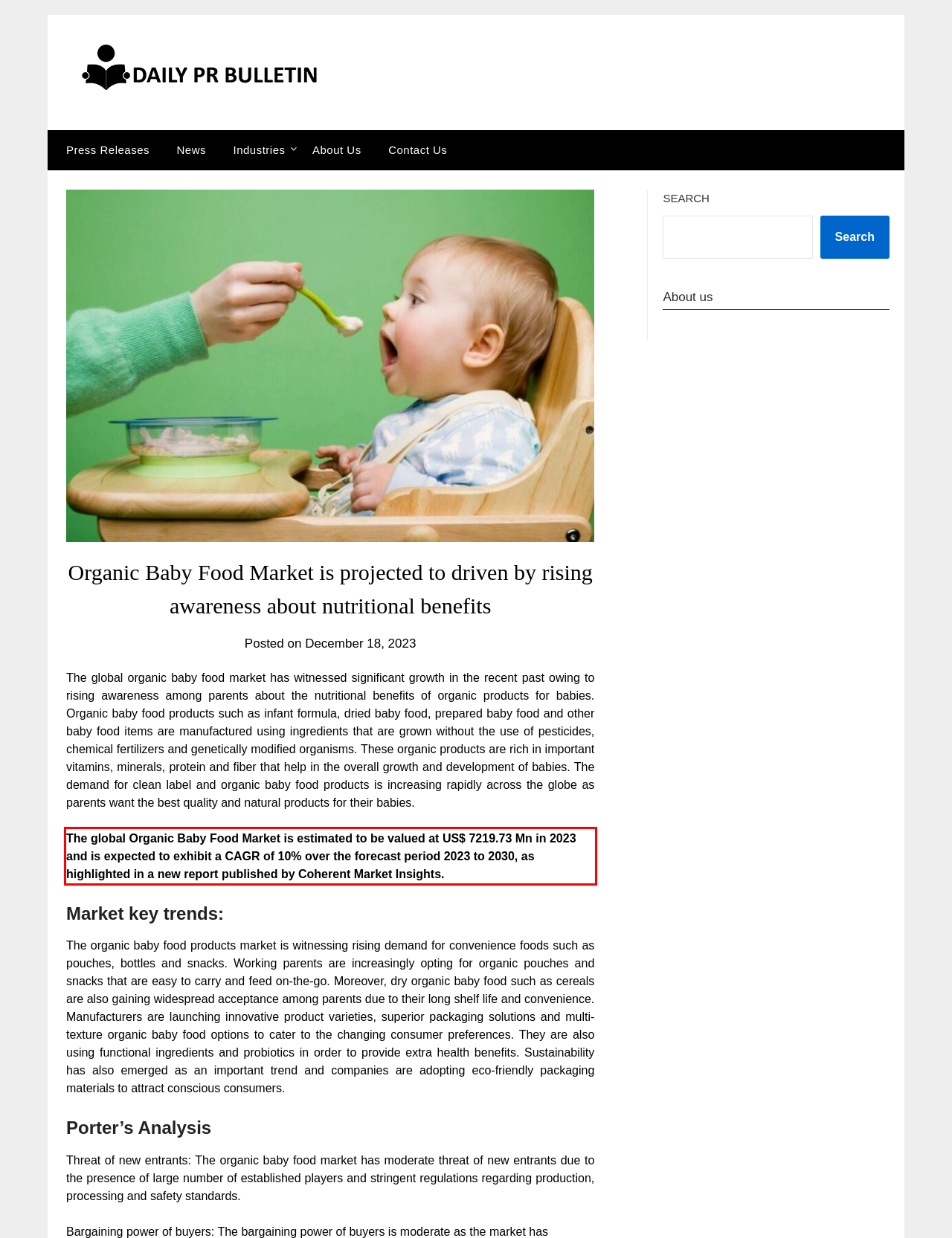From the provided screenshot, extract the text content that is enclosed within the red bounding box.

The global Organic Baby Food Market is estimated to be valued at US$ 7219.73 Mn in 2023 and is expected to exhibit a CAGR of 10% over the forecast period 2023 to 2030, as highlighted in a new report published by Coherent Market Insights.